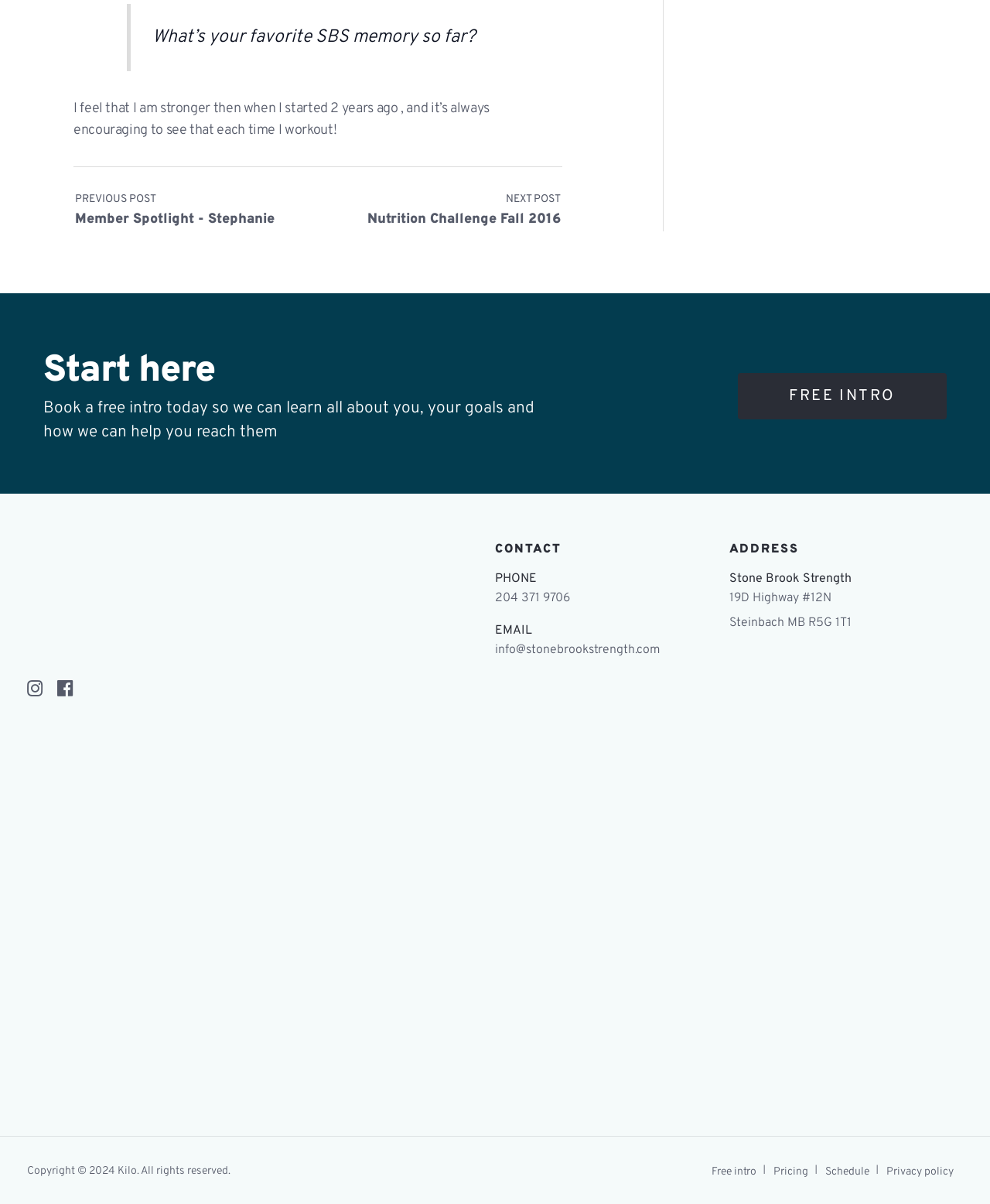What is the gym's phone number?
From the details in the image, provide a complete and detailed answer to the question.

I found the phone number in the footer section of the webpage, under the 'CONTACT' heading, where it says 'PHONE' and provides the number '204 371 9706'.